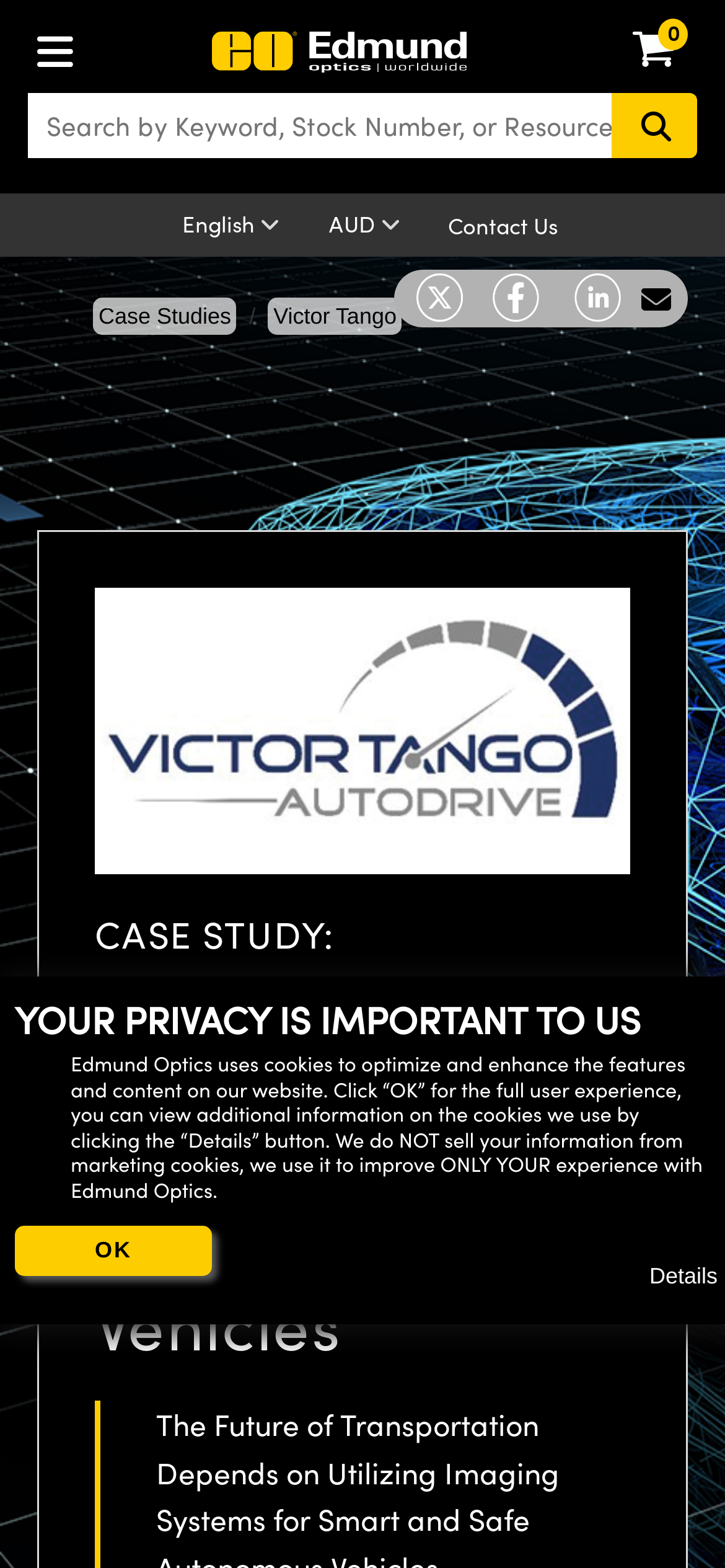What is the topic of the case study?
Please provide a single word or phrase as the answer based on the screenshot.

Autonomous Vehicles